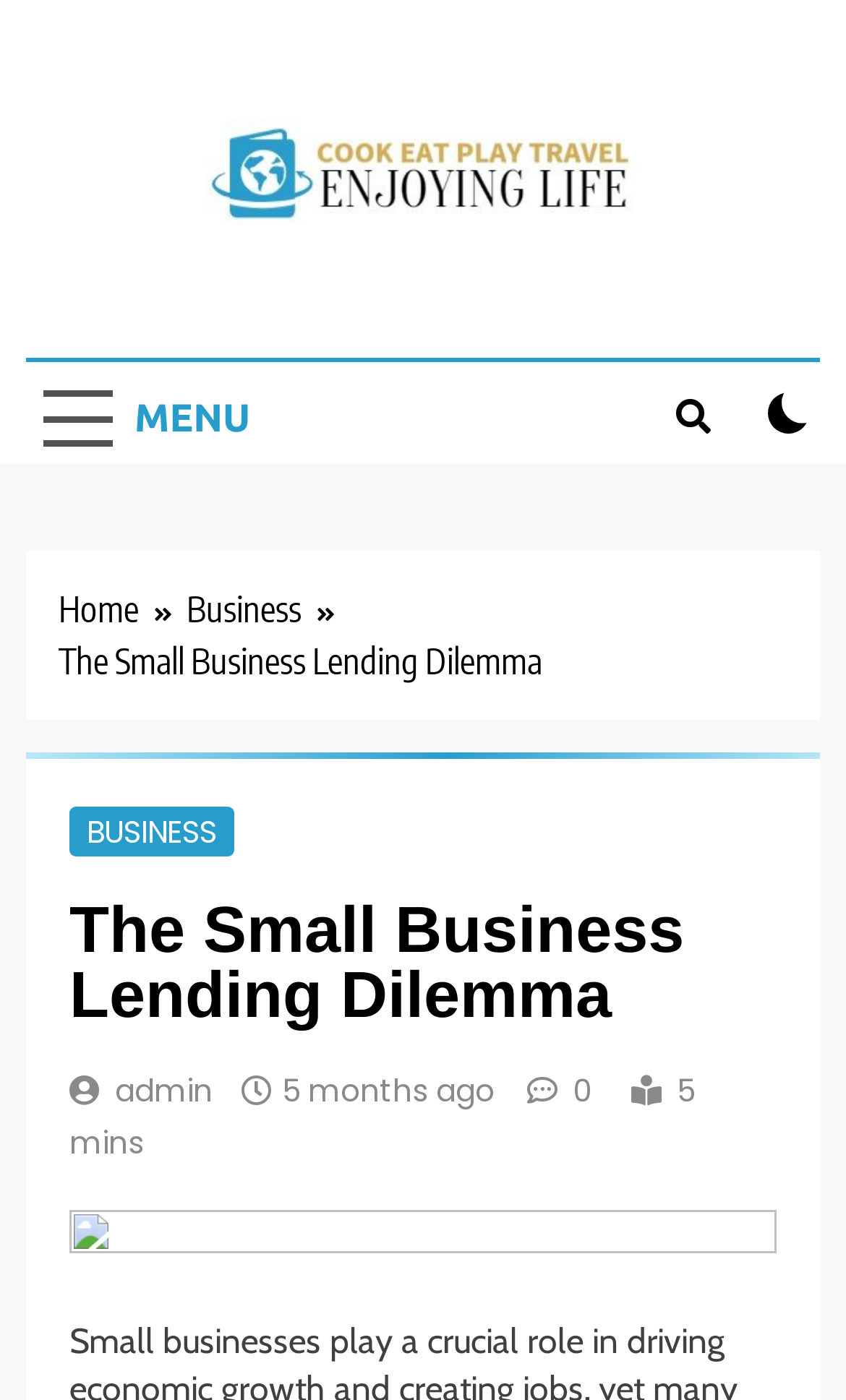Please find and report the primary heading text from the webpage.

The Small Business Lending Dilemma